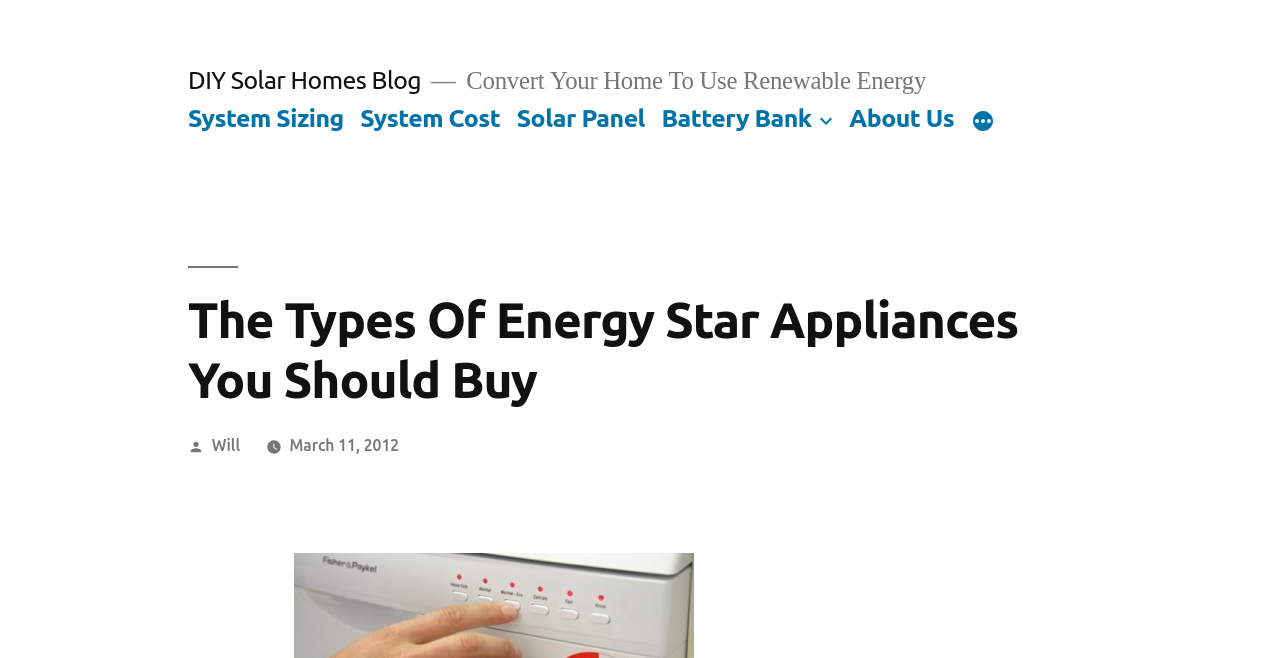When was the article published?
Please use the visual content to give a single word or phrase answer.

March 11, 2012